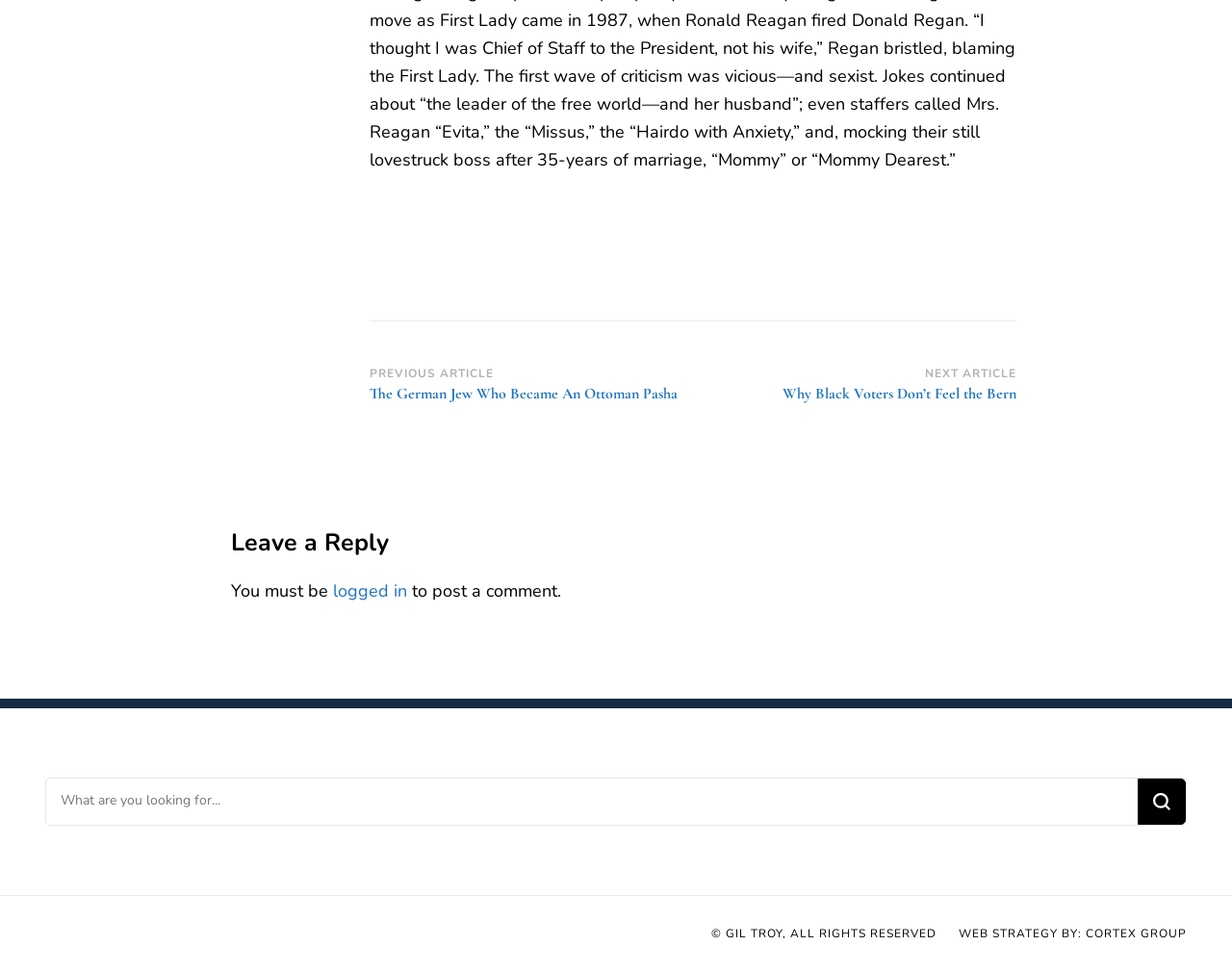Please find the bounding box coordinates in the format (top-left x, top-left y, bottom-right x, bottom-right y) for the given element description. Ensure the coordinates are floating point numbers between 0 and 1. Description: parent_node: Looking for Something? value="Search"

[0.923, 0.801, 0.962, 0.849]